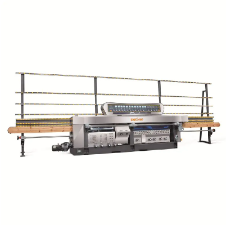Examine the image carefully and respond to the question with a detailed answer: 
What type of industries is the ZM11J ideal for?

The Glass Variable Miter Machine ZM11J is ideal for industries focused on glass cutting and shaping, as it demonstrates efficiency and innovation in glass fabrication technology, according to the caption.